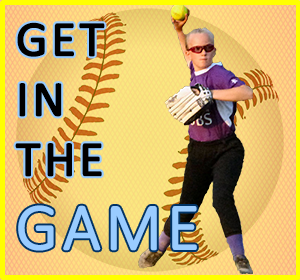What is the pattern in the background of the graphic?
Using the visual information from the image, give a one-word or short-phrase answer.

Softball seam